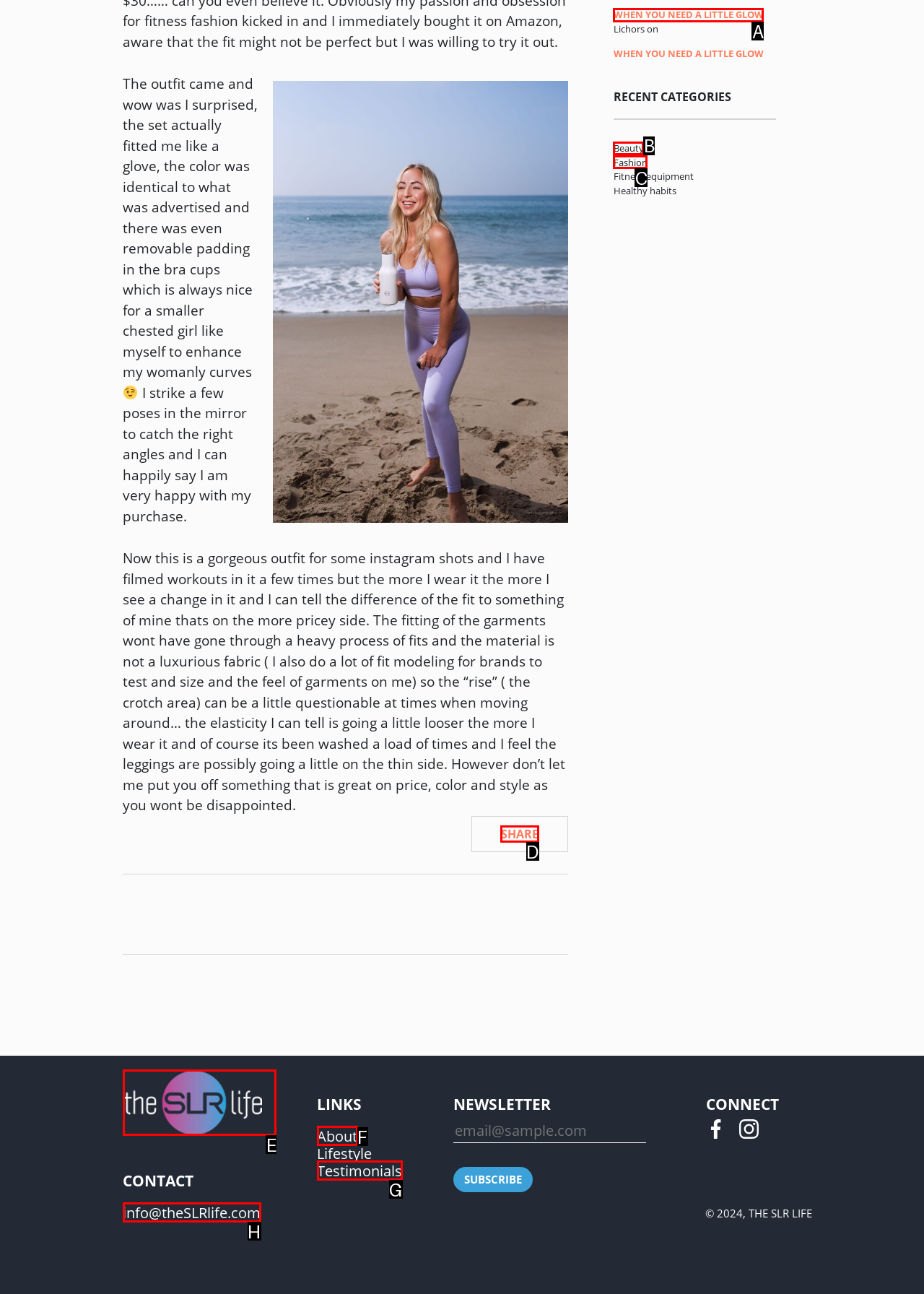Identify the correct lettered option to click in order to perform this task: Click the 'SHARE' button. Respond with the letter.

D